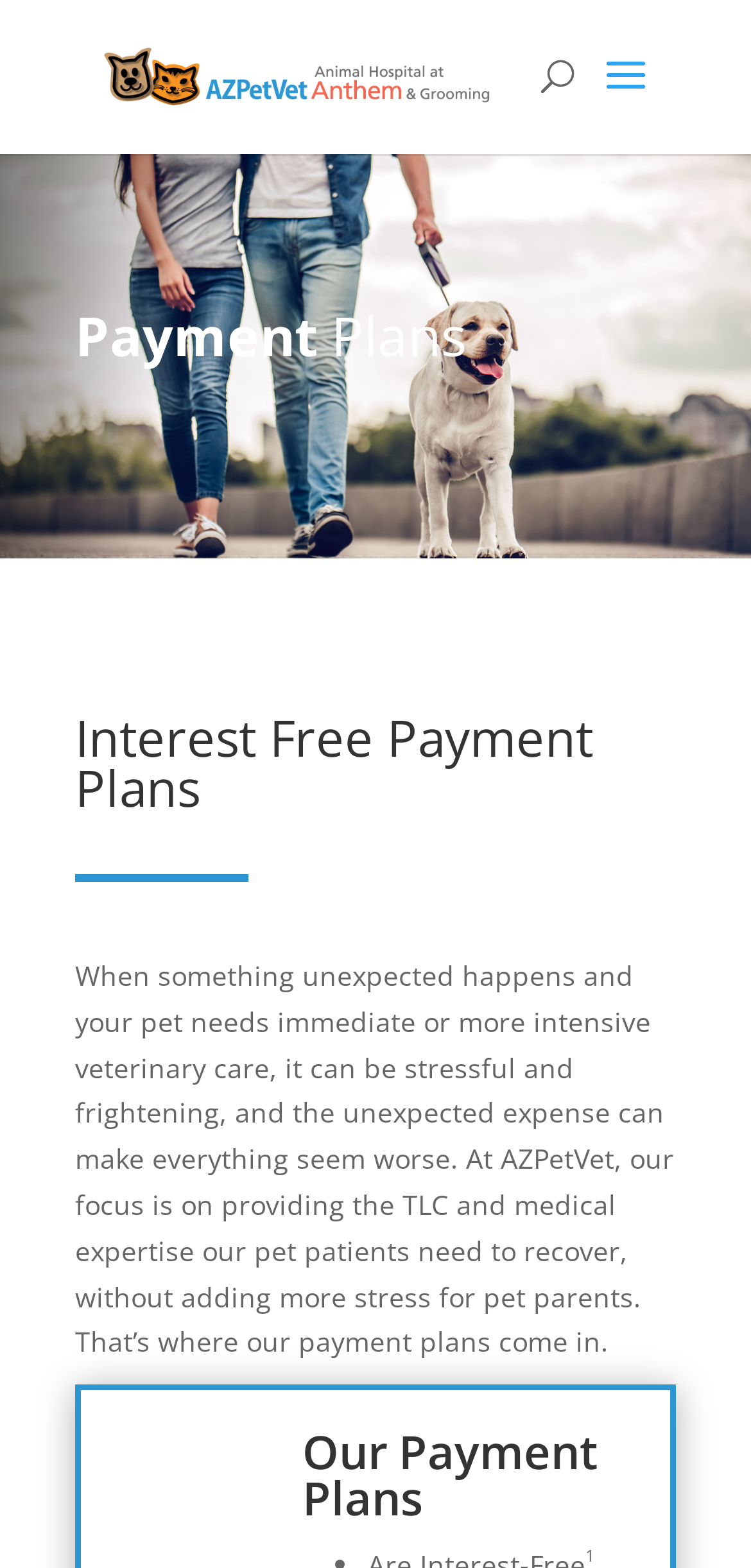What is the emotional state of pet parents in emergency situations?
Using the image, elaborate on the answer with as much detail as possible.

According to the text on the webpage, when something unexpected happens and a pet needs immediate or more intensive veterinary care, it can be stressful and frightening for pet parents.